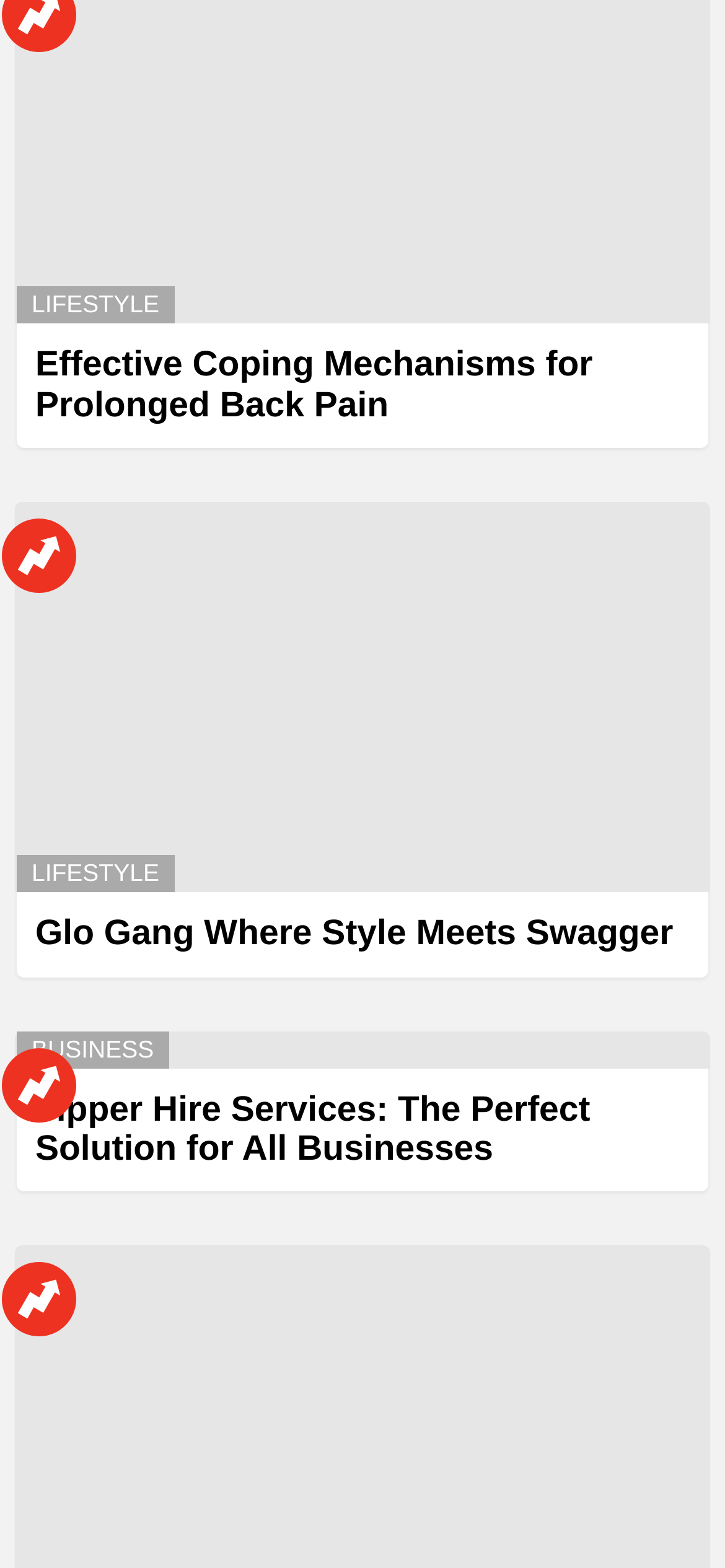Locate the bounding box coordinates of the area you need to click to fulfill this instruction: 'visit Glo Gang Where Style Meets Swagger'. The coordinates must be in the form of four float numbers ranging from 0 to 1: [left, top, right, bottom].

[0.021, 0.32, 0.979, 0.569]